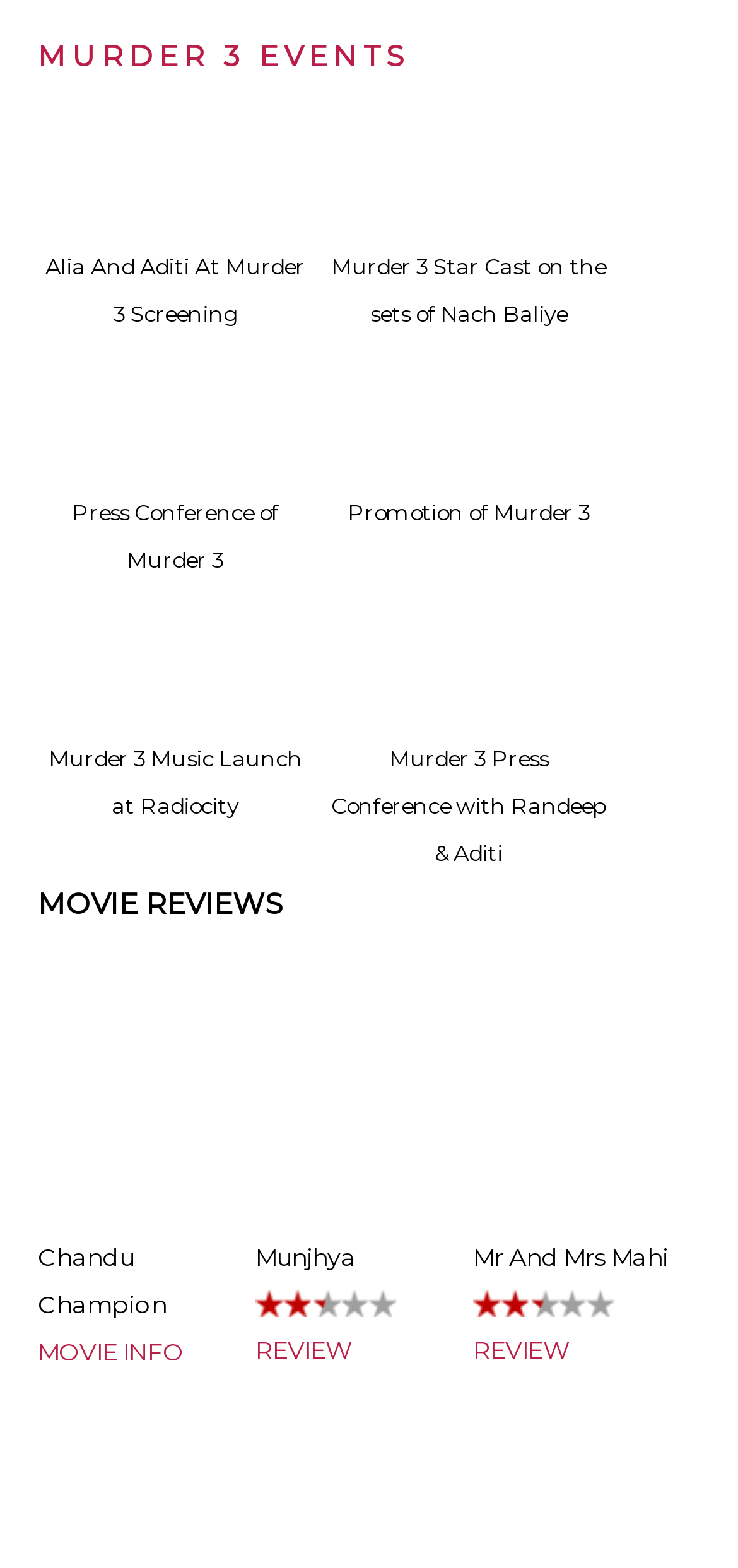Please pinpoint the bounding box coordinates for the region I should click to adhere to this instruction: "Download image data".

None